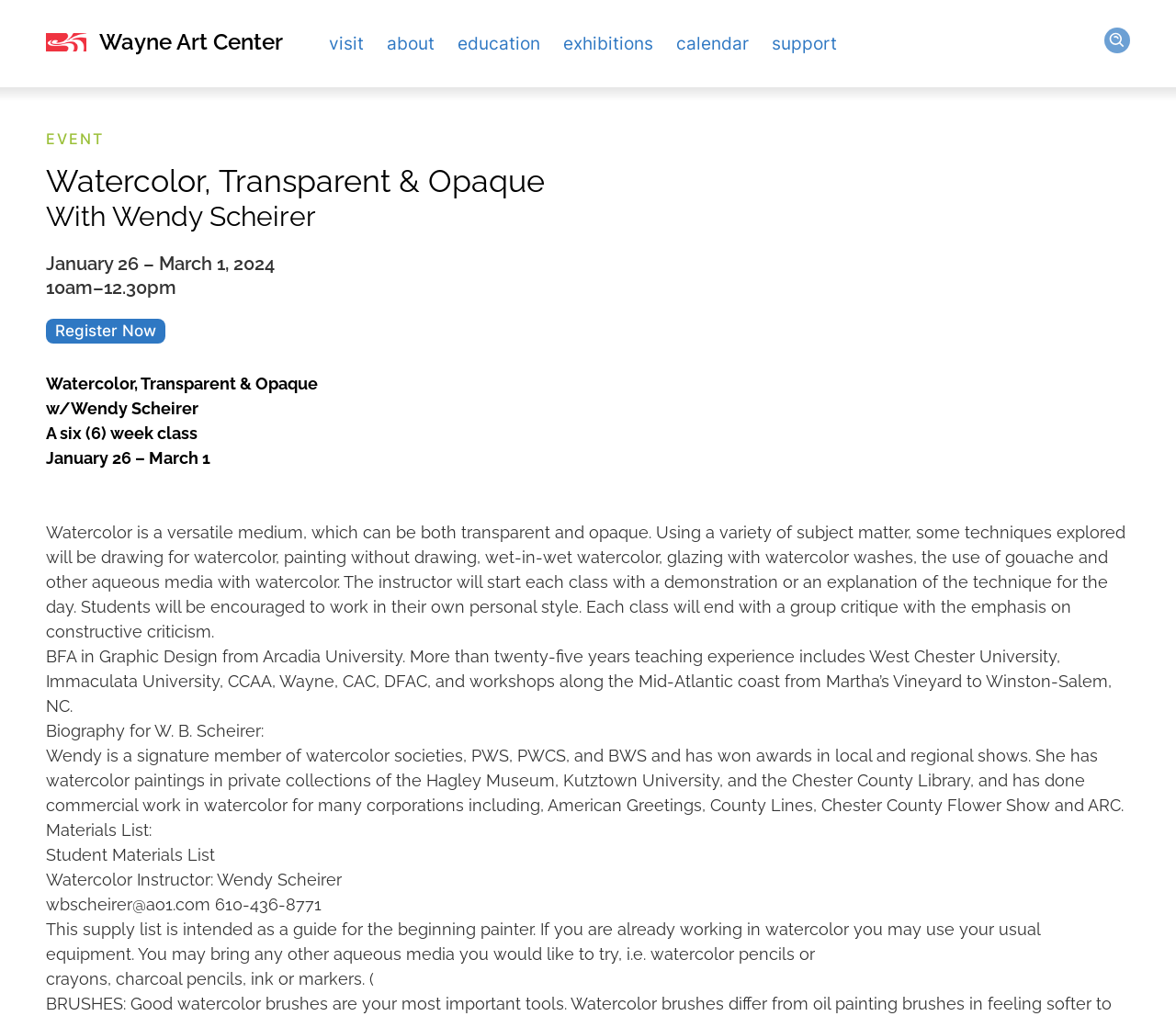Determine the bounding box coordinates for the area you should click to complete the following instruction: "learn more about the instructor Wendy Scheirer".

[0.039, 0.636, 0.945, 0.704]